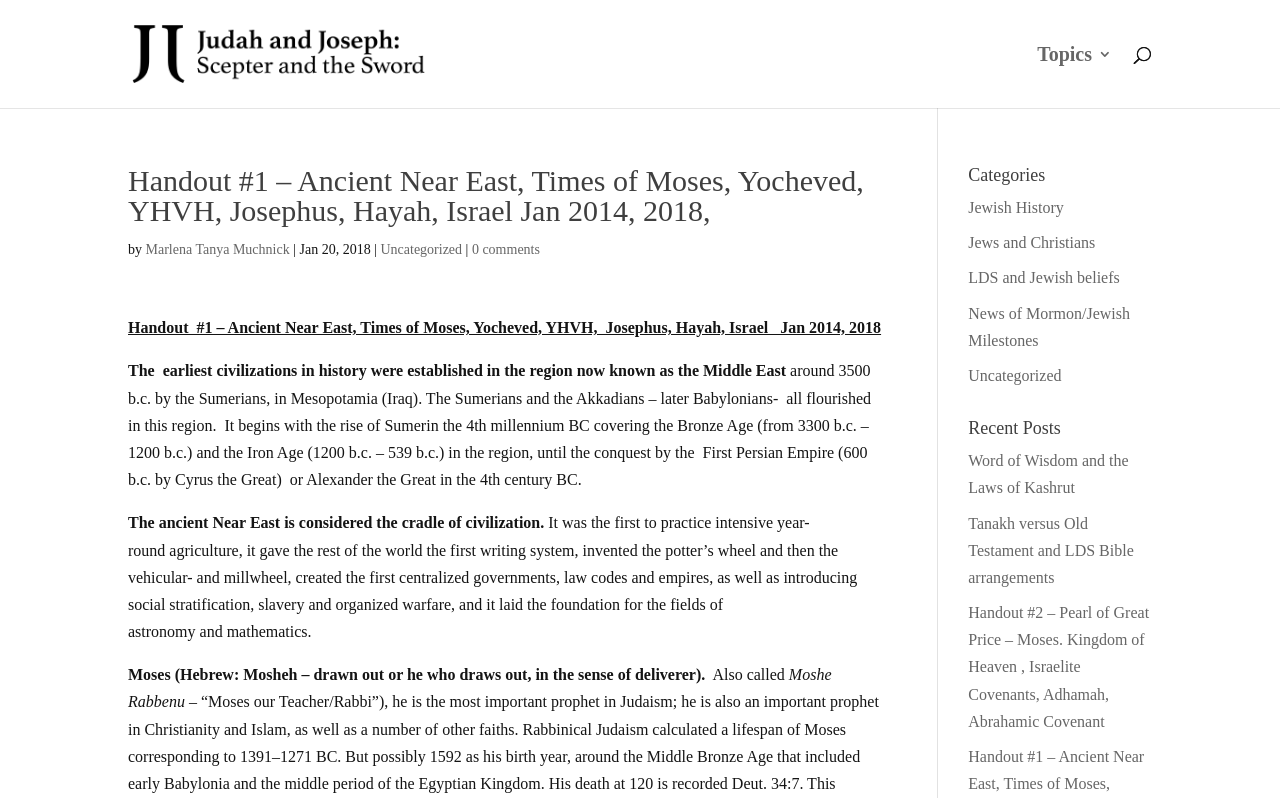Determine the bounding box for the described HTML element: "Uncategorized". Ensure the coordinates are four float numbers between 0 and 1 in the format [left, top, right, bottom].

[0.297, 0.303, 0.361, 0.322]